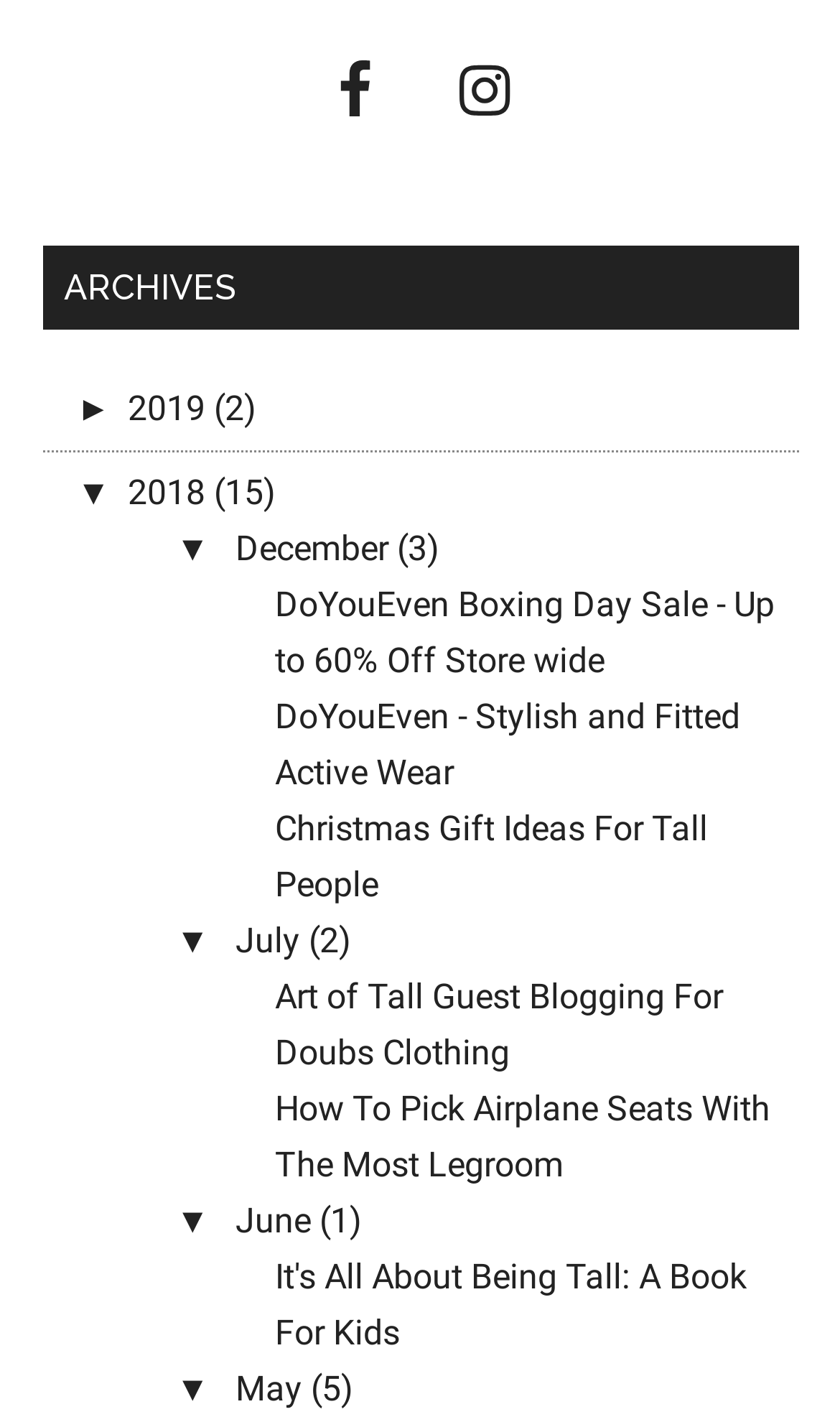Please determine the bounding box coordinates for the UI element described here. Use the format (top-left x, top-left y, bottom-right x, bottom-right y) with values bounded between 0 and 1: Instagram

[0.505, 0.021, 0.649, 0.106]